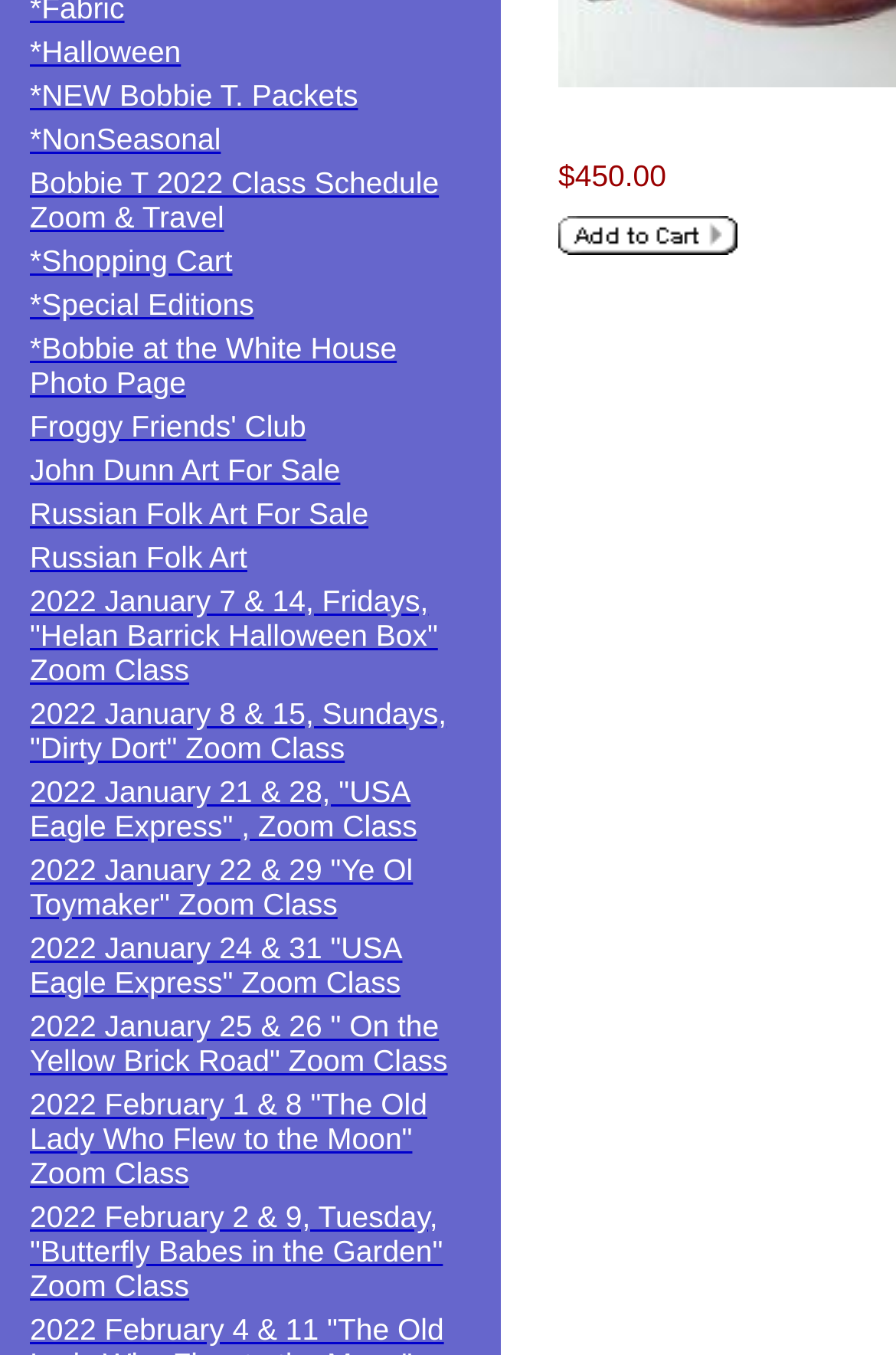From the webpage screenshot, predict the bounding box coordinates (top-left x, top-left y, bottom-right x, bottom-right y) for the UI element described here: *NEW Bobbie T. Packets

[0.033, 0.081, 0.4, 0.11]